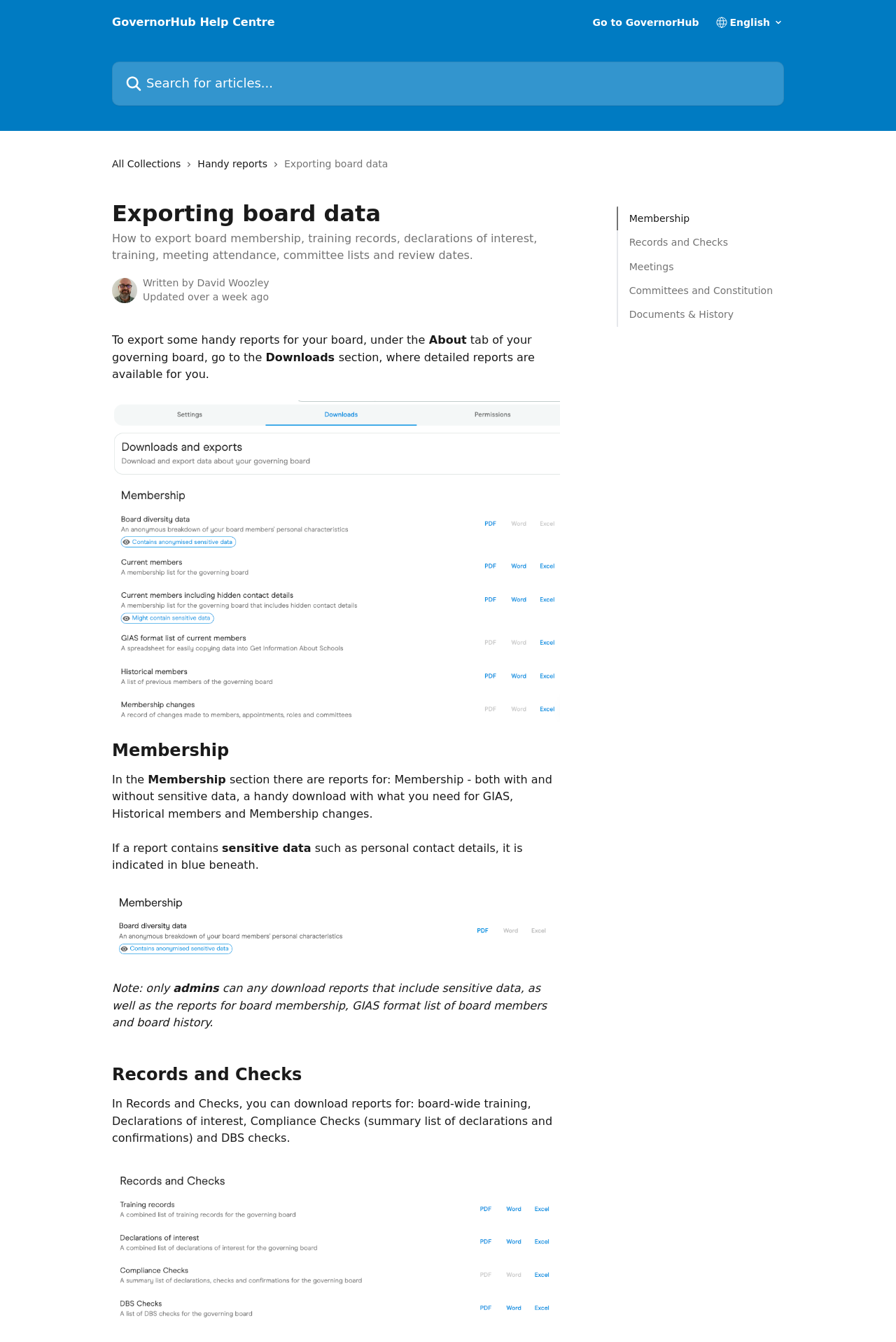Locate the bounding box coordinates of the area to click to fulfill this instruction: "Go to GovernorHub". The bounding box should be presented as four float numbers between 0 and 1, in the order [left, top, right, bottom].

[0.661, 0.013, 0.78, 0.02]